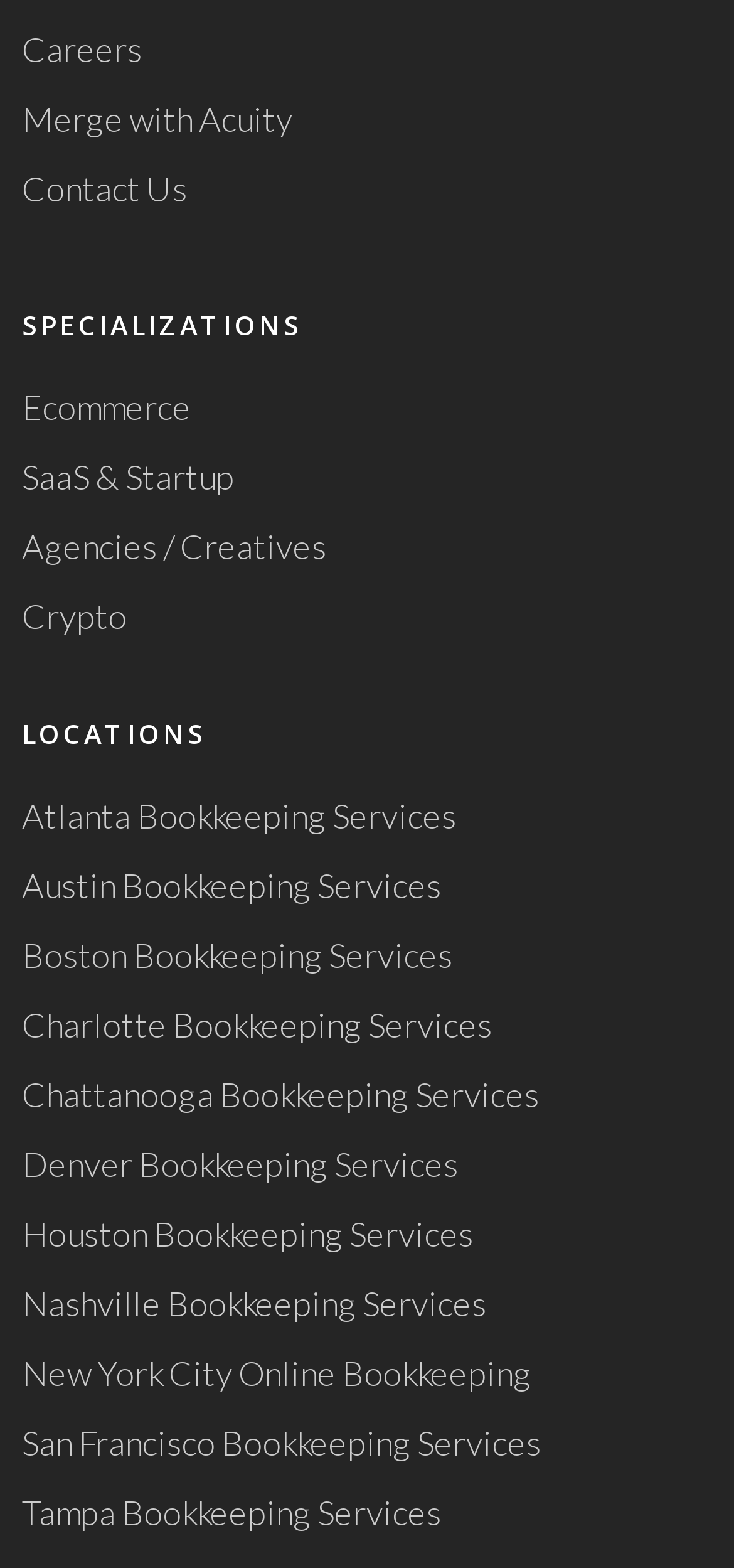Find the bounding box coordinates of the clickable element required to execute the following instruction: "Explore Atlanta Bookkeeping Services". Provide the coordinates as four float numbers between 0 and 1, i.e., [left, top, right, bottom].

[0.03, 0.503, 0.97, 0.538]